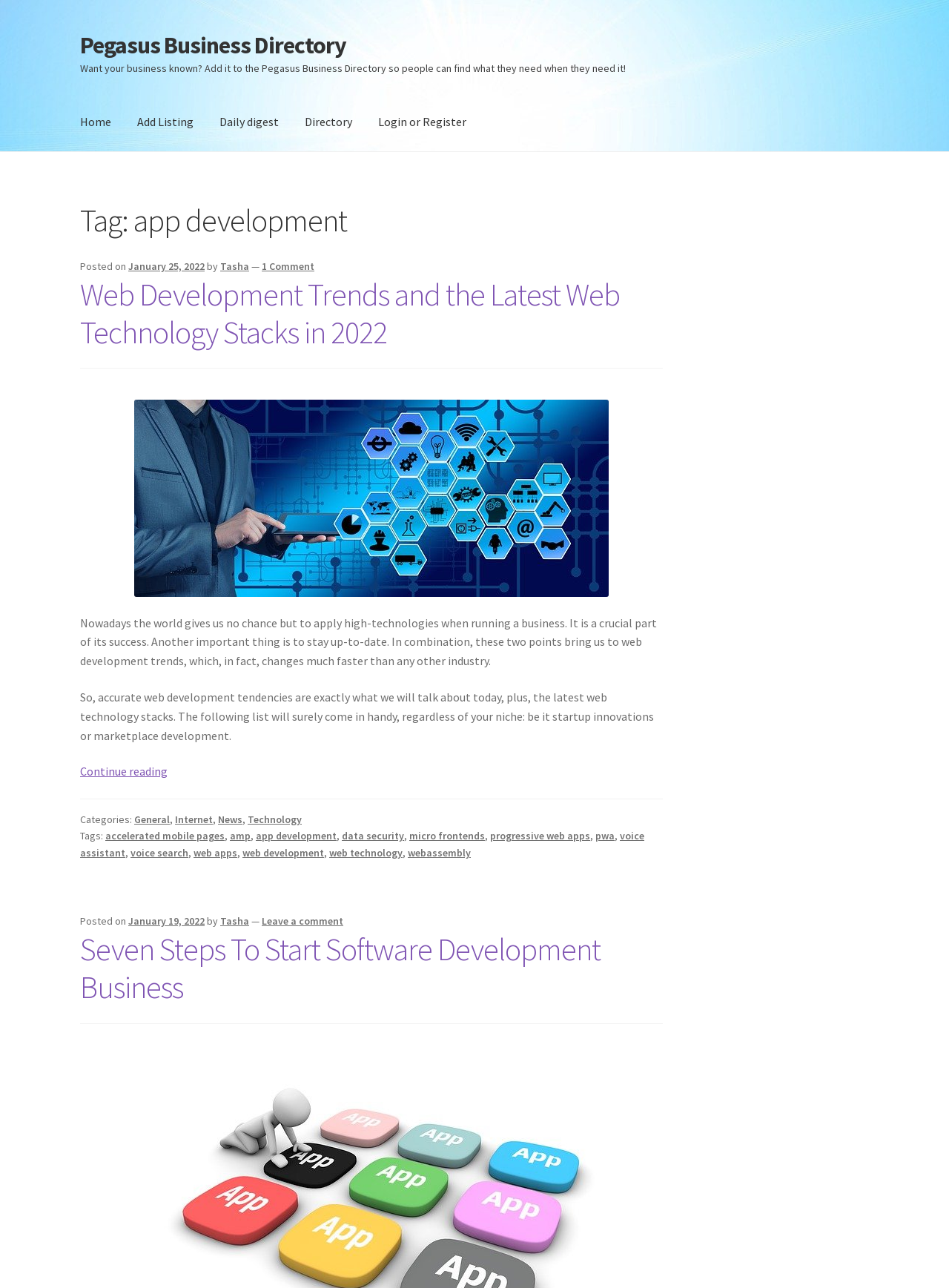Please answer the following question using a single word or phrase: 
Who is the author of the second article?

Tasha